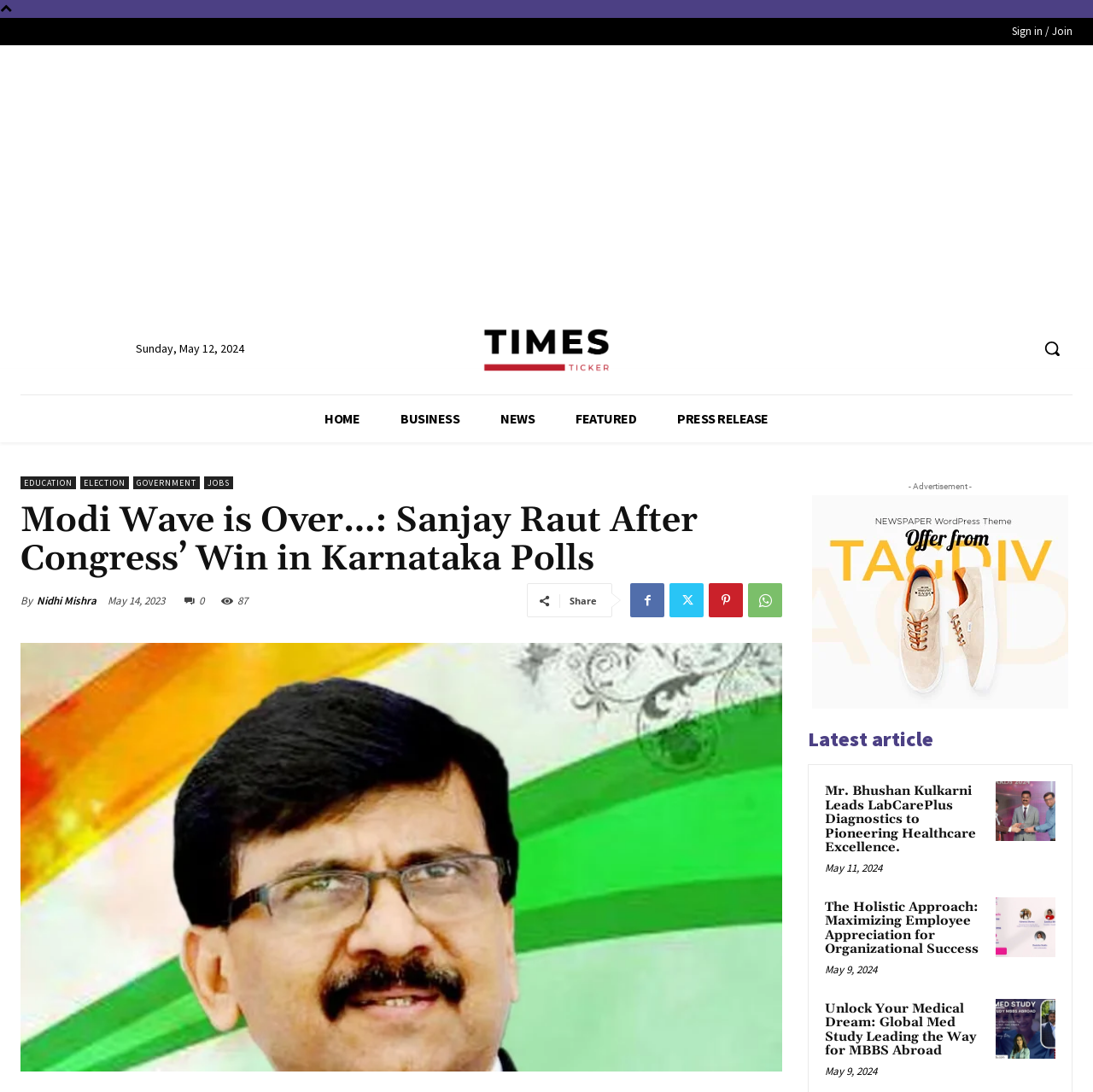Identify the bounding box for the element characterized by the following description: "Sign in / Join".

[0.926, 0.02, 0.981, 0.038]